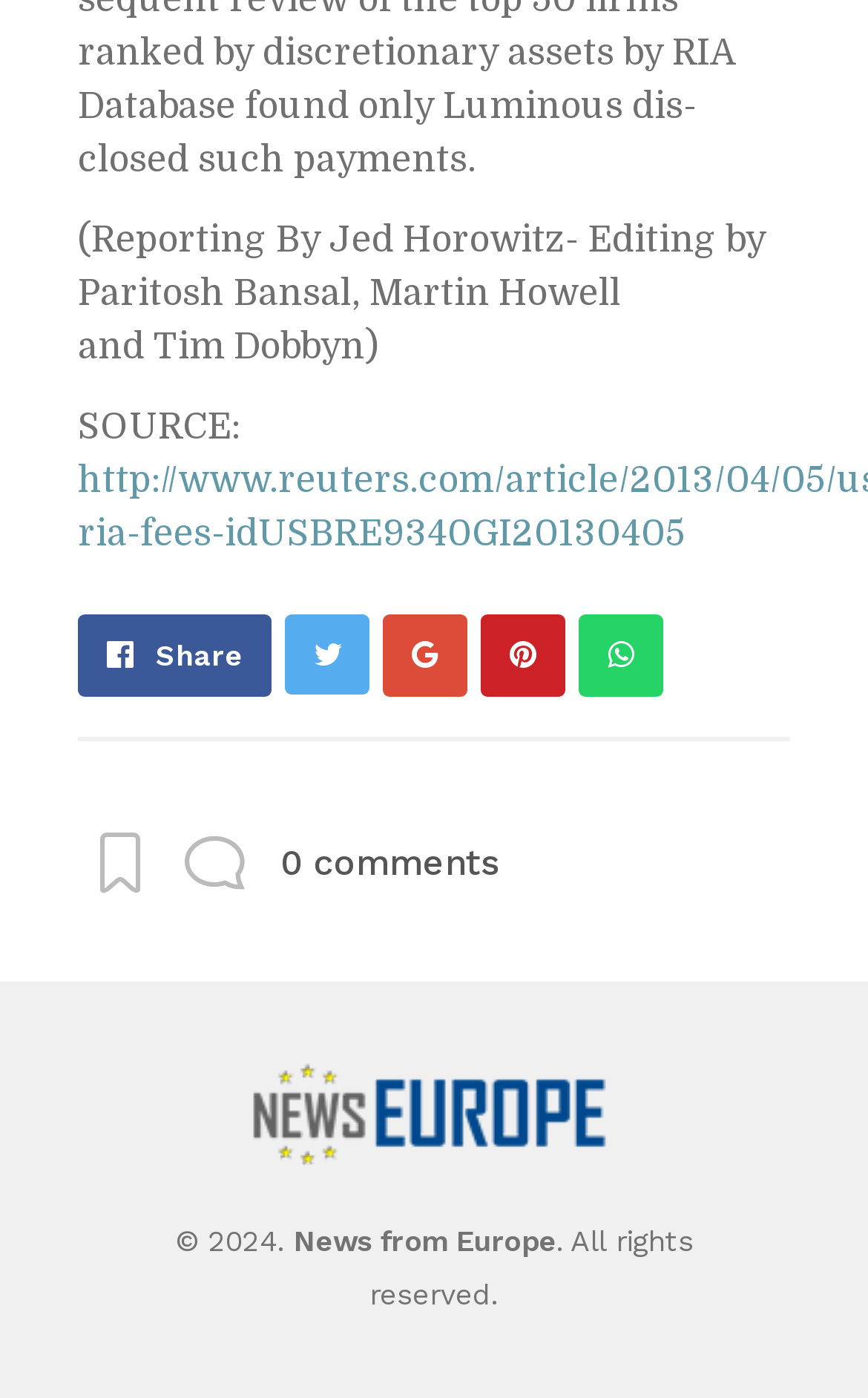What is the purpose of the buttons at the top?
Using the image provided, answer with just one word or phrase.

Connect with social media